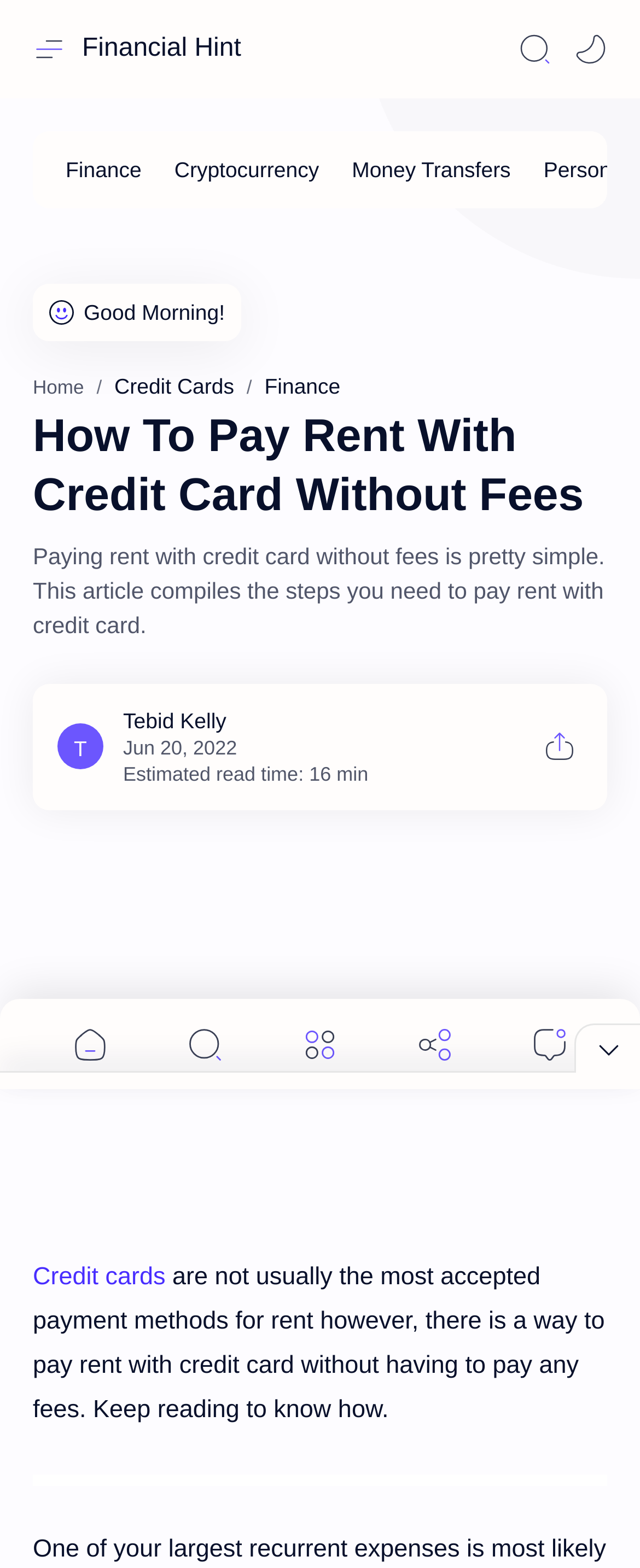Determine the bounding box coordinates in the format (top-left x, top-left y, bottom-right x, bottom-right y). Ensure all values are floating point numbers between 0 and 1. Identify the bounding box of the UI element described by: Credit Cards

[0.179, 0.238, 0.366, 0.254]